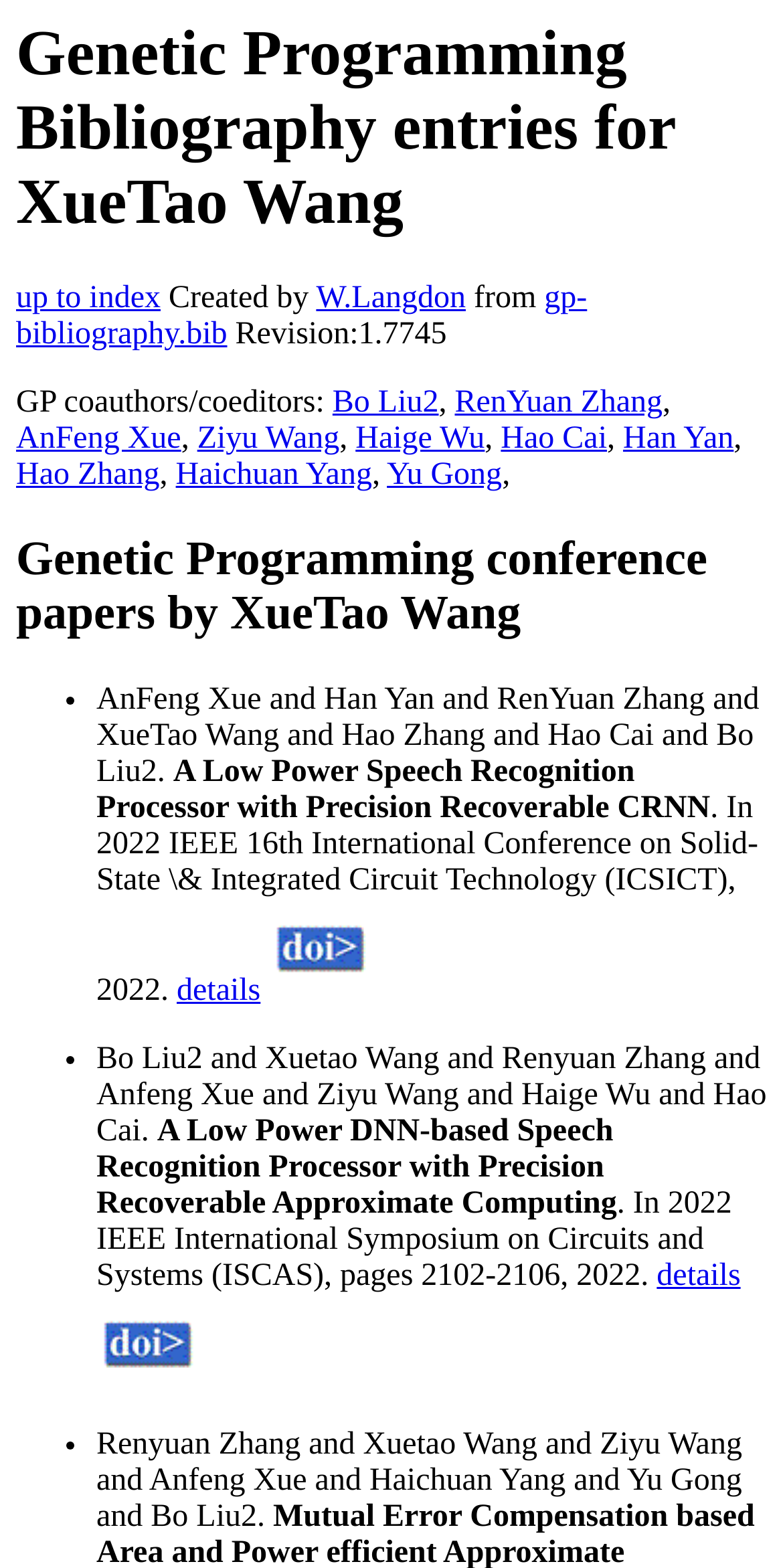How many coauthors/coeditors are listed?
Based on the image, give a concise answer in the form of a single word or short phrase.

8